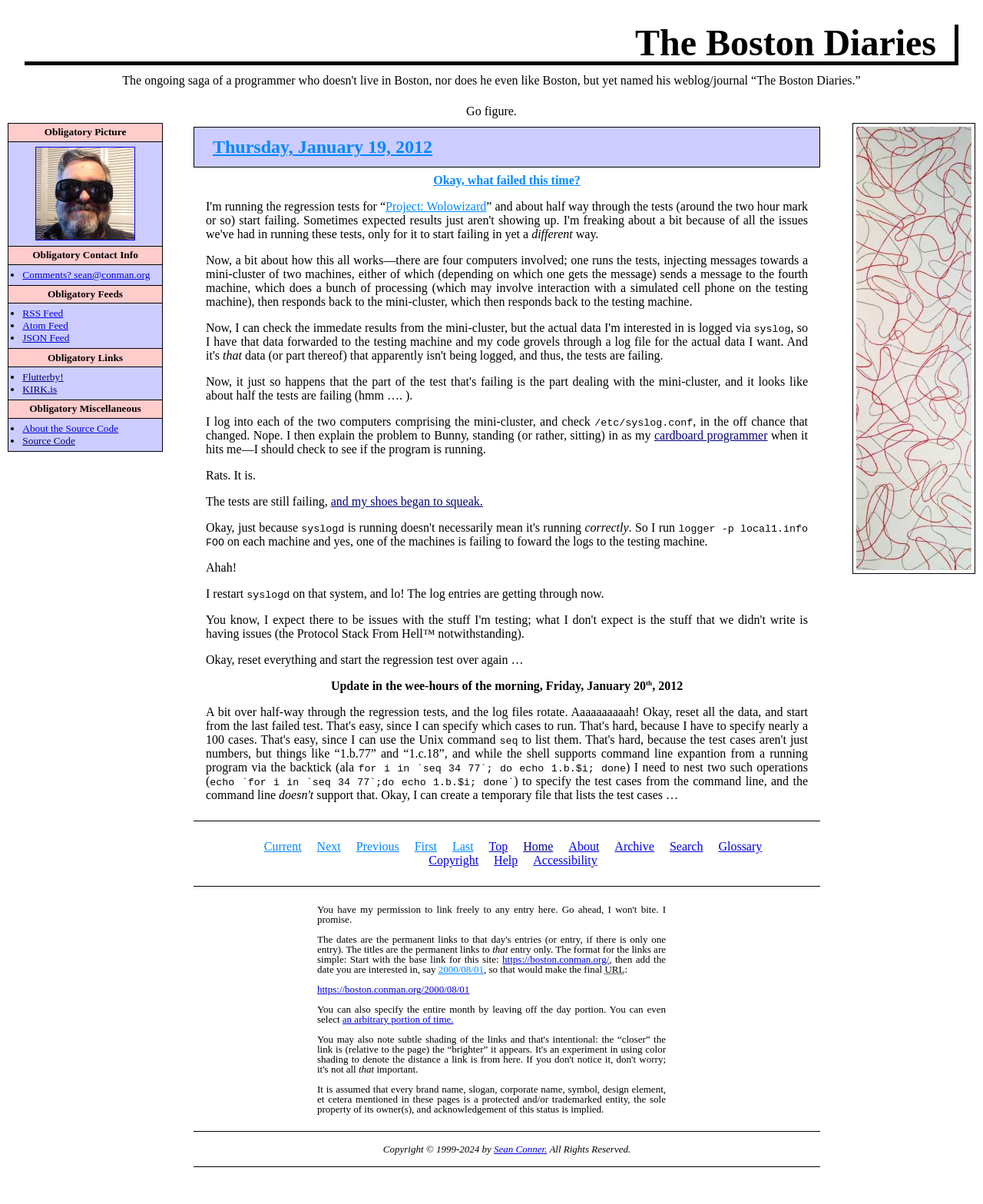Detail the various sections and features of the webpage.

The webpage is a blog post titled "Okay, what failed this time?" from "The Boston Diaries" by Captain Napalm. At the top, there is a heading with the blog title and a smaller heading with the date "Thursday, January 19, 2012". Below the date, there is a link to the same date.

The main content of the blog post is a series of paragraphs describing the author's experience with troubleshooting a technical issue. The text is divided into several sections, with headings and links scattered throughout. There are 14 headings in total, including the title and date.

To the right of the main content, there is a sidebar with various links and sections, including "Obligatory Picture", "Obligatory Contact Info", "Obligatory Feeds", "Obligatory Links", and "Obligatory Miscellaneous". The sidebar contains a total of 17 links, including links to comments, RSS and Atom feeds, and other related websites.

There are two images on the page, one in the sidebar and one within the main content. The image in the sidebar is related to the "Obligatory Picture" section, and the other image is a screenshot or diagram related to the technical issue being discussed.

Throughout the page, there are 34 static text elements, which are pieces of text that are not links or headings. These elements make up the majority of the content on the page and provide detailed information about the author's experience with troubleshooting.